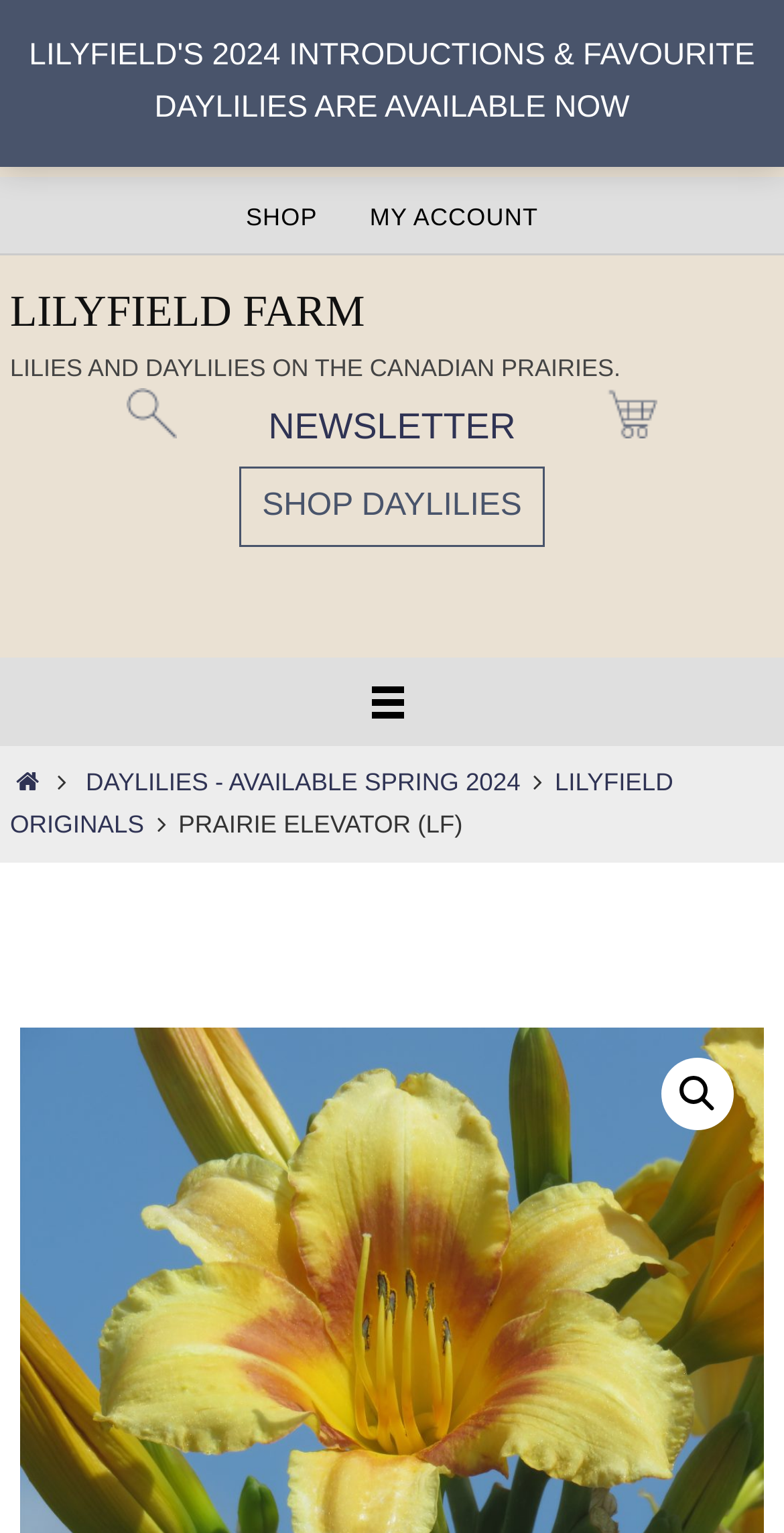Determine the bounding box coordinates of the clickable element to achieve the following action: 'search'. Provide the coordinates as four float values between 0 and 1, formatted as [left, top, right, bottom].

[0.843, 0.69, 0.935, 0.737]